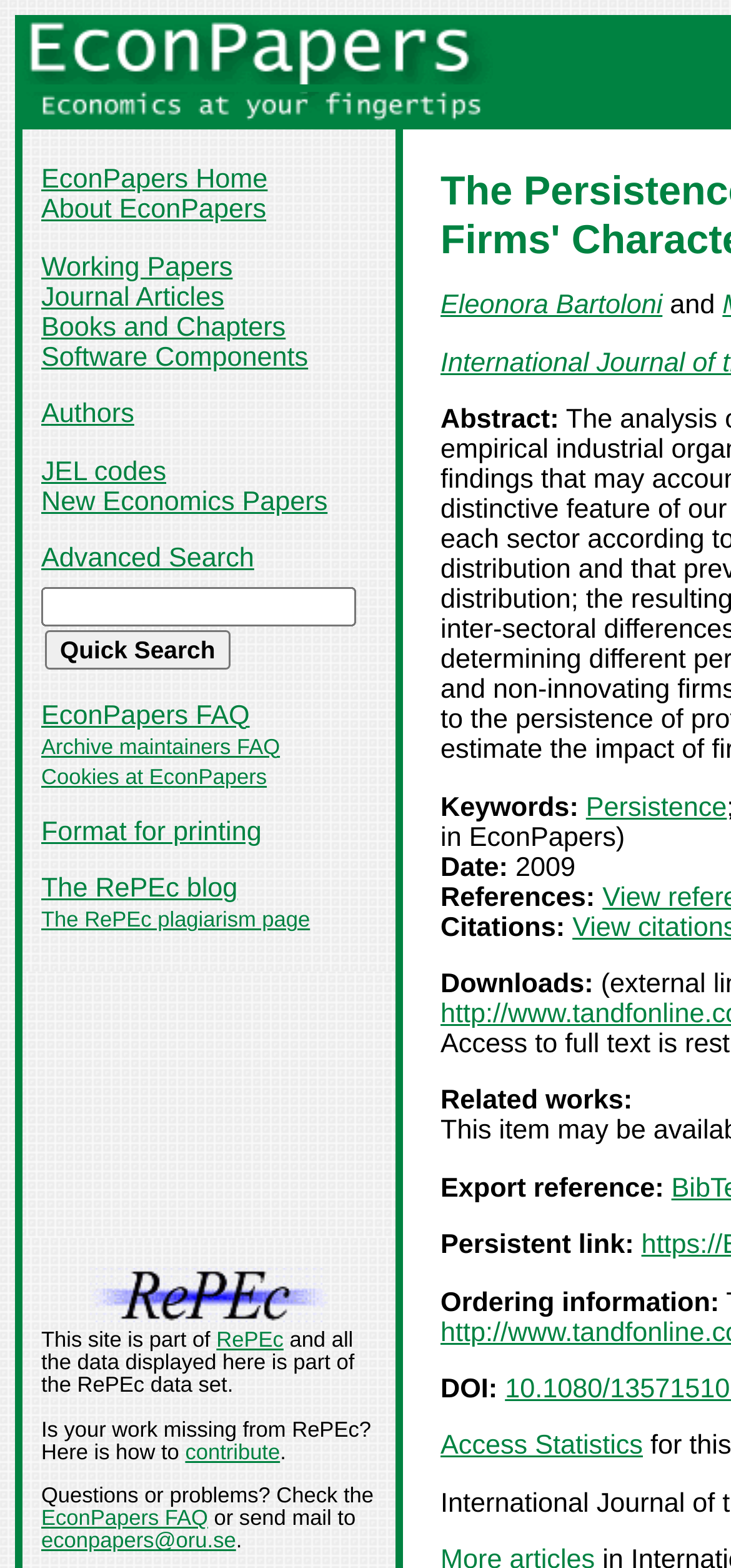Specify the bounding box coordinates for the region that must be clicked to perform the given instruction: "Search for economics papers".

[0.056, 0.375, 0.487, 0.4]